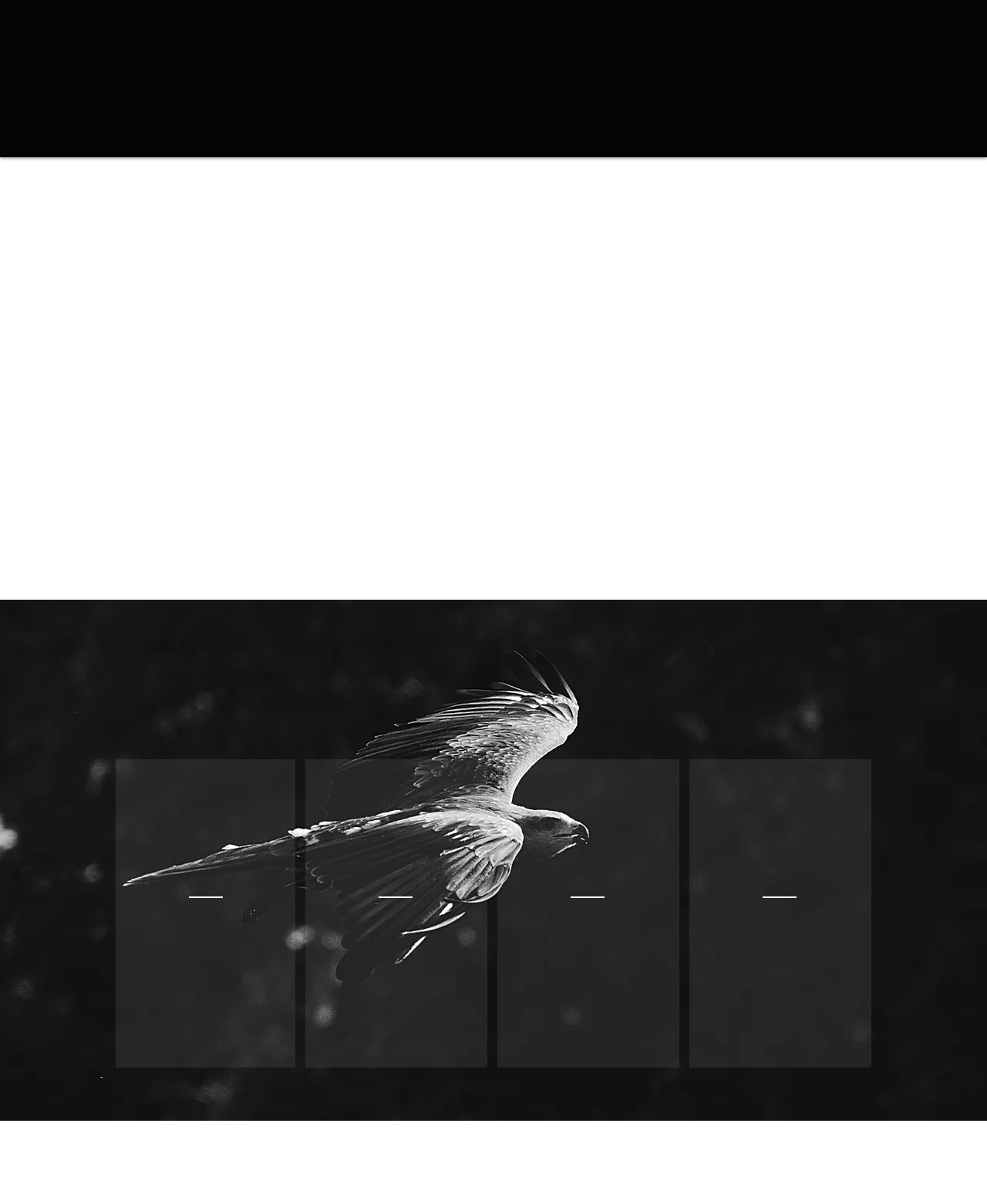Find the bounding box coordinates for the UI element whose description is: "BLOG". The coordinates should be four float numbers between 0 and 1, in the format [left, top, right, bottom].

[0.437, 0.015, 0.493, 0.038]